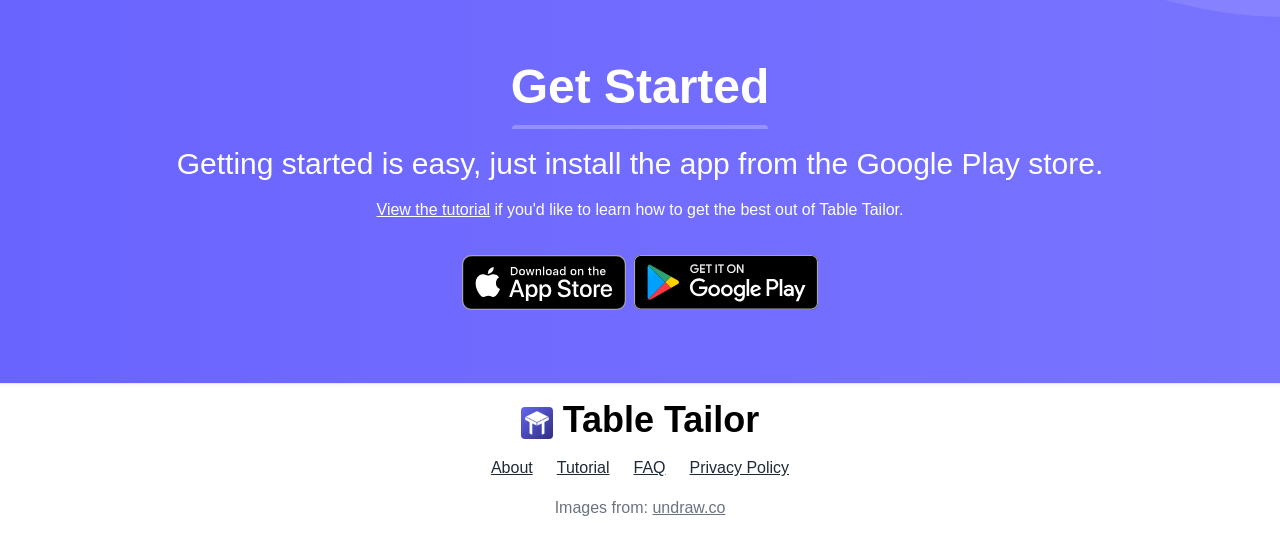How many links are available to download the app?
Refer to the image and give a detailed answer to the question.

There are two links available to download the app, one is 'Download on the App Store' and the other is 'Get it on Google Play', both of which have corresponding images.